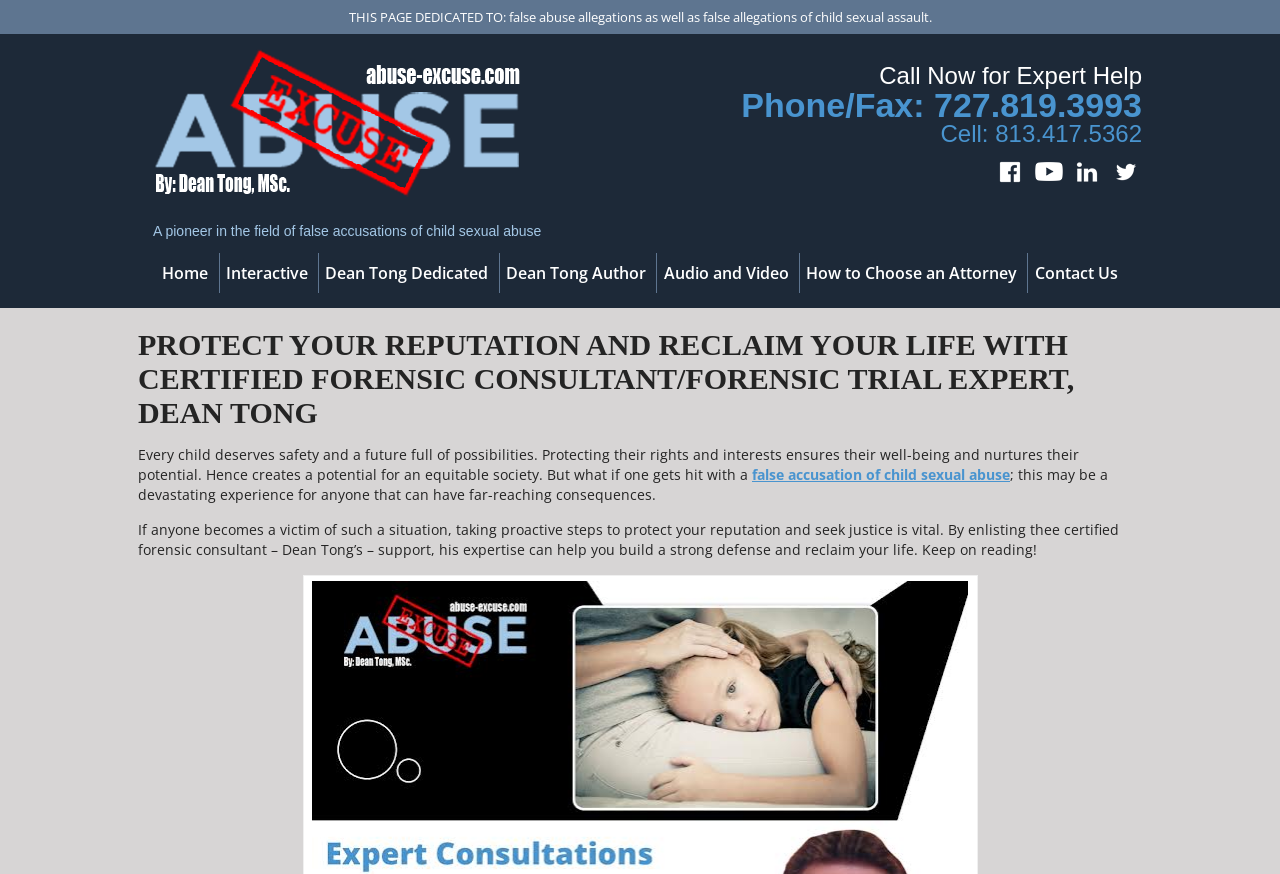What is the profession of Dean Tong? Please answer the question using a single word or phrase based on the image.

Certified forensic consultant/forensic trial expert